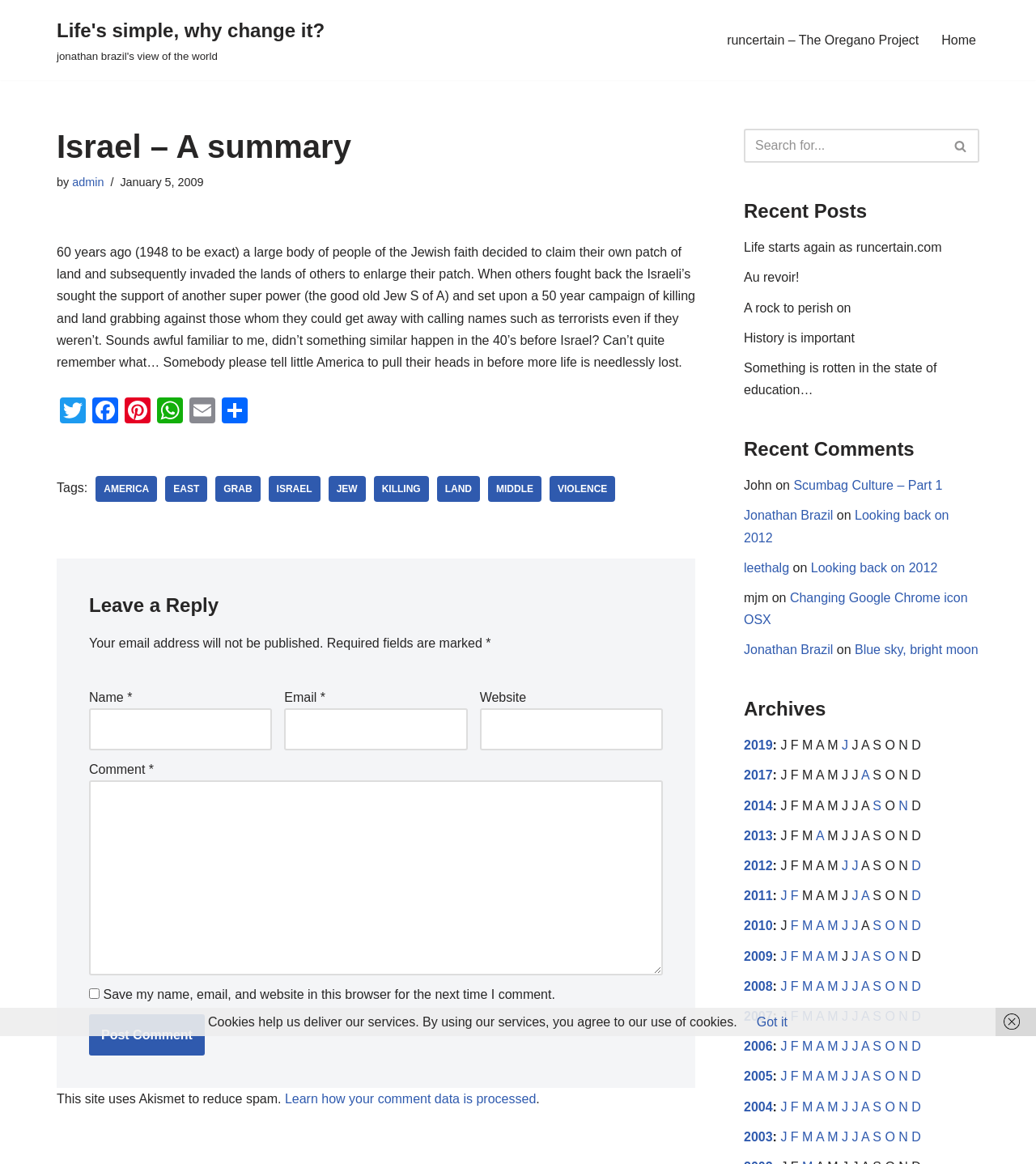Determine the bounding box coordinates for the clickable element required to fulfill the instruction: "Search for something". Provide the coordinates as four float numbers between 0 and 1, i.e., [left, top, right, bottom].

[0.718, 0.111, 0.91, 0.14]